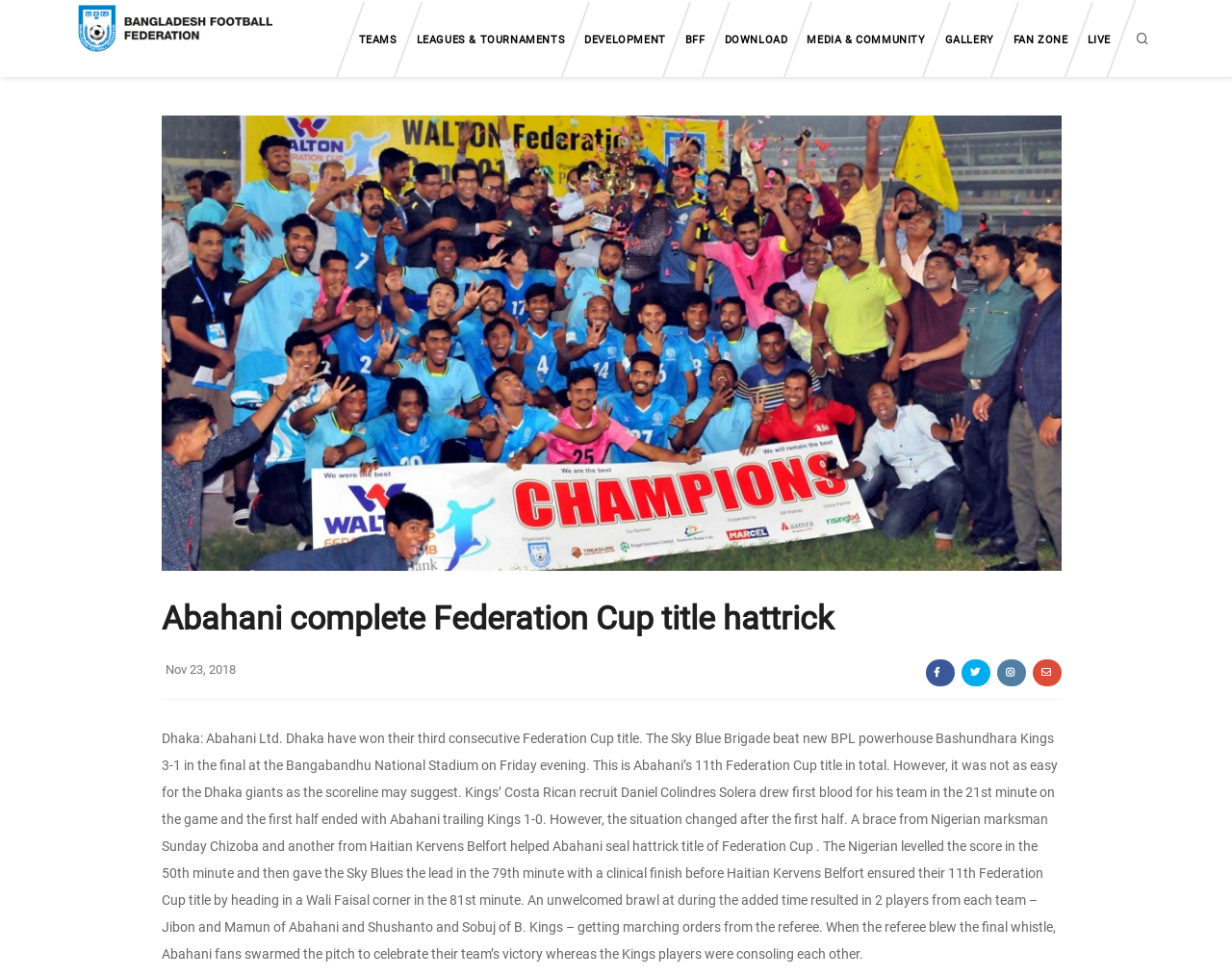Provide a thorough and detailed response to the question by examining the image: 
What is the logo of Bangladesh Football Federation?

The logo of Bangladesh Football Federation is located at the top left corner of the webpage, and it is an image with a bounding box coordinate of [0.055, 0.0, 0.23, 0.059].